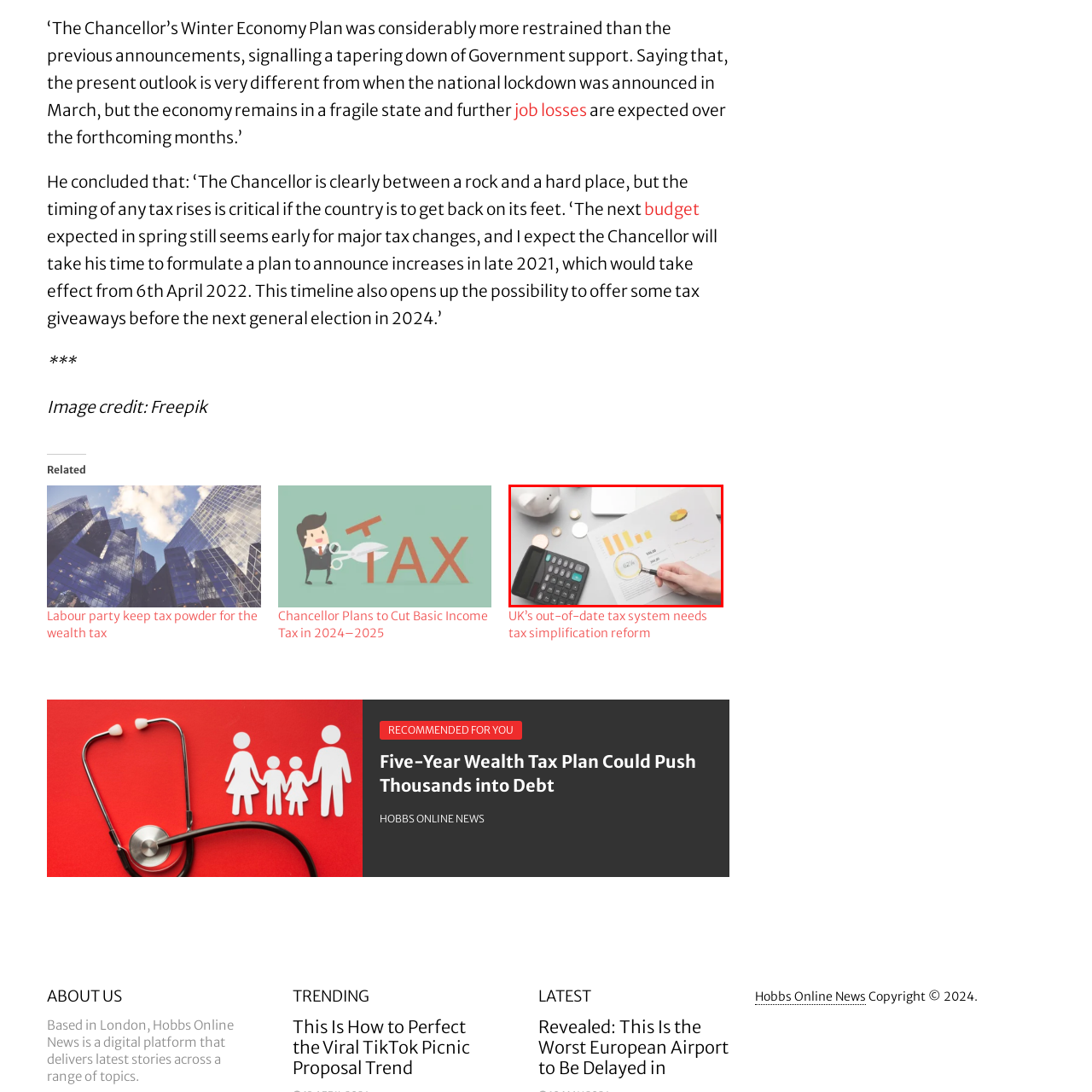Take a close look at the image marked with a red boundary and thoroughly answer the ensuing question using the information observed in the image:
What is the purpose of the scattered coins and piggy bank?

The scattered coins and piggy bank are intentionally placed in the workspace to draw attention to the importance of budgeting and savings in financial planning, highlighting the need to manage one's finances effectively.